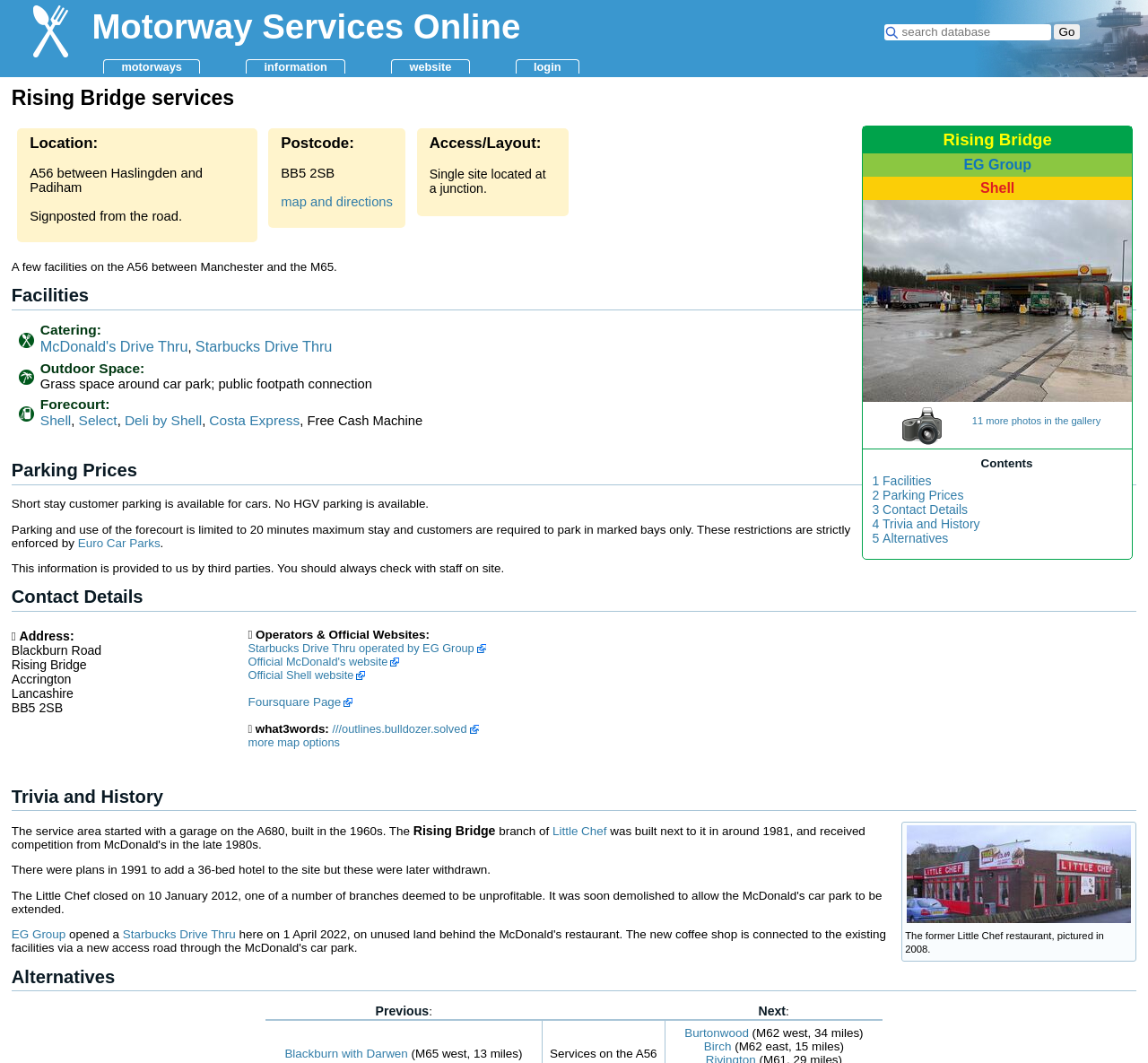What is the location of Rising Bridge services?
Answer the question with a detailed and thorough explanation.

I found the answer by looking at the 'Location:' section on the webpage, which states 'A56 between Haslingden and Padiham'.